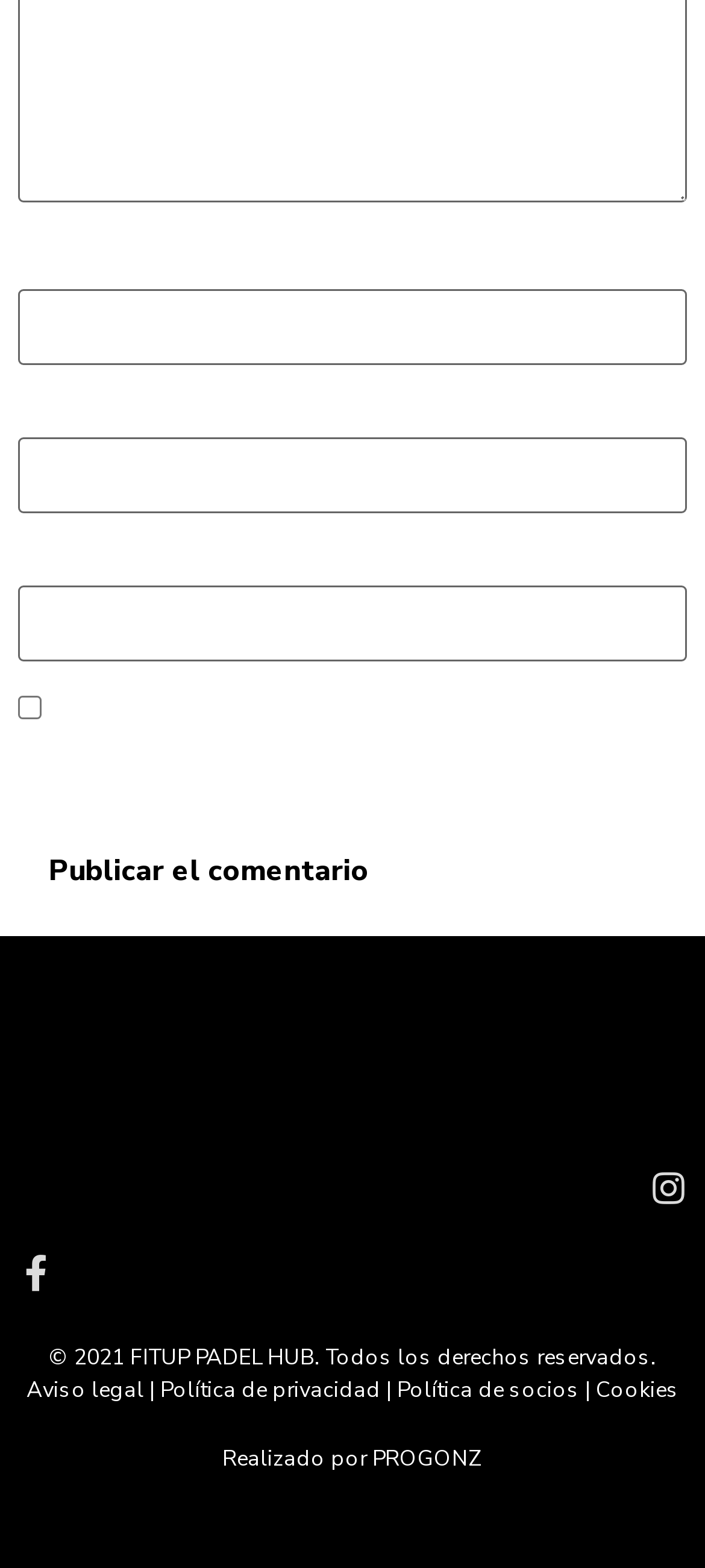What is the label of the first text box?
Give a detailed response to the question by analyzing the screenshot.

The first text box has a label 'Nombre' which is a StaticText element with bounding box coordinates [0.026, 0.152, 0.179, 0.174].